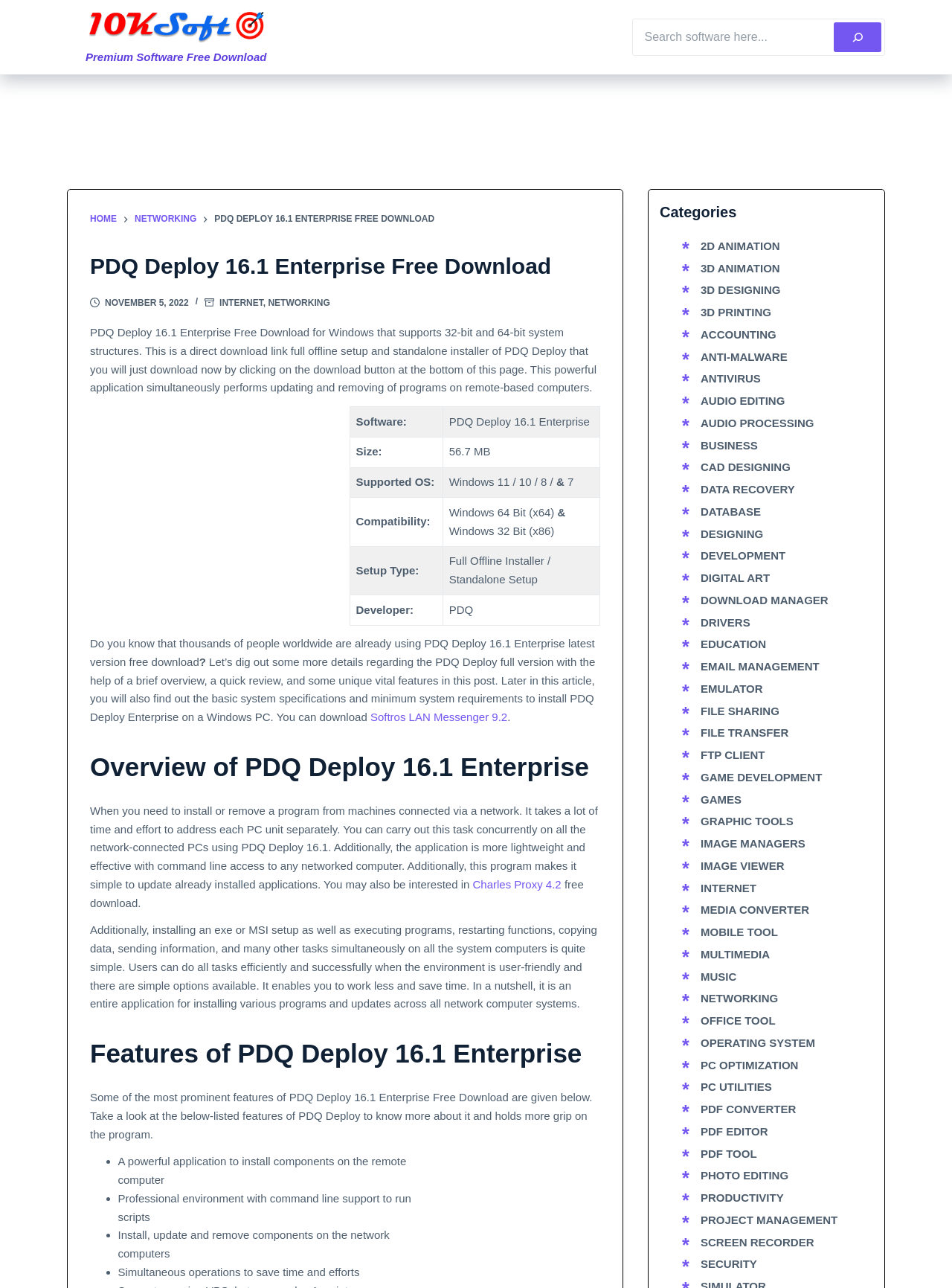Pinpoint the bounding box coordinates of the clickable element to carry out the following instruction: "Click the 'HOME' link."

[0.095, 0.165, 0.123, 0.176]